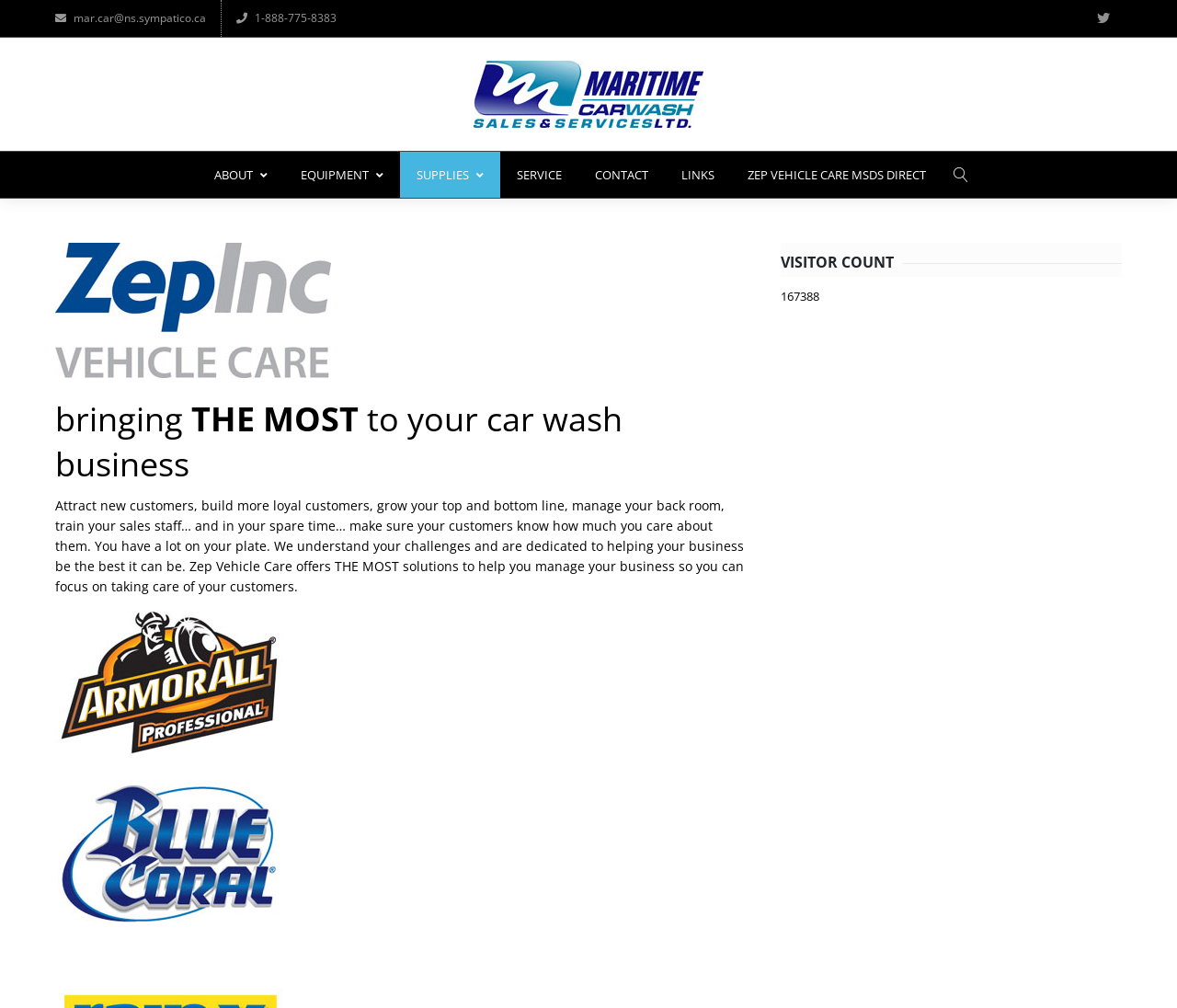Illustrate the webpage thoroughly, mentioning all important details.

The webpage is about Zep Vehicle Care Products, specifically Maritime Car Wash. At the top left, there is a link to an email address, "mar.car@ns.sympatico.ca", and a phone number, "1-888-775-8383", is displayed next to it. On the top right, there is a social media link, represented by an icon. 

Below the top section, there is a main navigation menu with links to "Maritime Car Wash", "ABOUT", "EQUIPMENT", "SUPPLIES", "SERVICE", "CONTACT", "LINKS", and "ZEP VEHICLE CARE MSDS DIRECT". These links are arranged horizontally, with "Maritime Car Wash" being the first item on the left and "ZEP VEHICLE CARE MSDS DIRECT" being the last item on the right. 

On the left side of the page, there is a large image of the vendor "Zep" and a heading that reads "bringing THE MOST to your car wash business". Below the heading, there is a paragraph of text that describes the challenges of running a car wash business and how Zep Vehicle Care can help. 

Under the paragraph, there are two images with links to "armorall(250)" and "bluecoral(250)". These images are stacked vertically, with "armorall(250)" on top and "bluecoral(250)" below it. 

On the right side of the page, there is a section that displays the "VISITOR COUNT", which is currently at 167388.